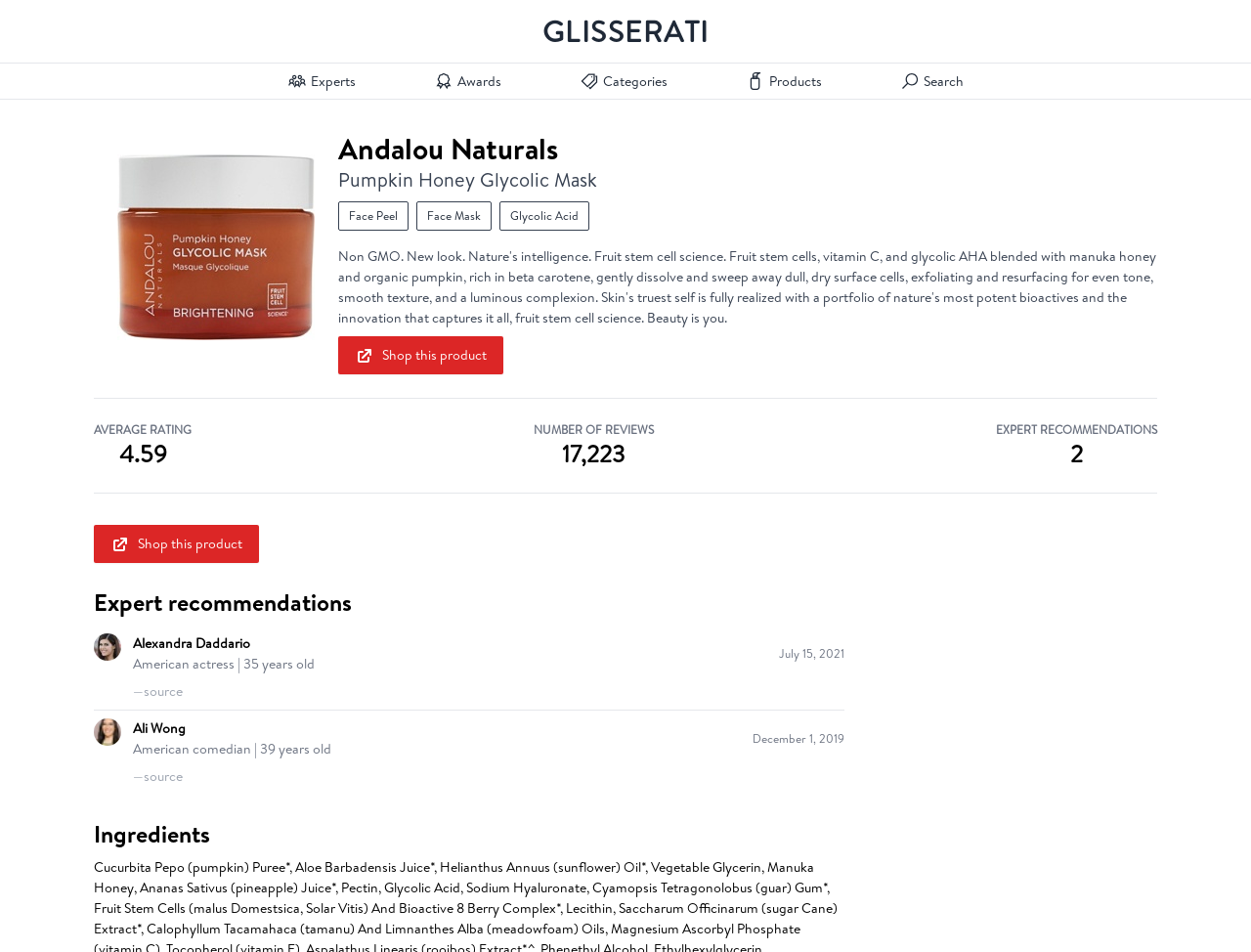What is the average rating of Andalou Naturals Pumpkin Honey Glycolic Mask?
Examine the screenshot and reply with a single word or phrase.

4.59